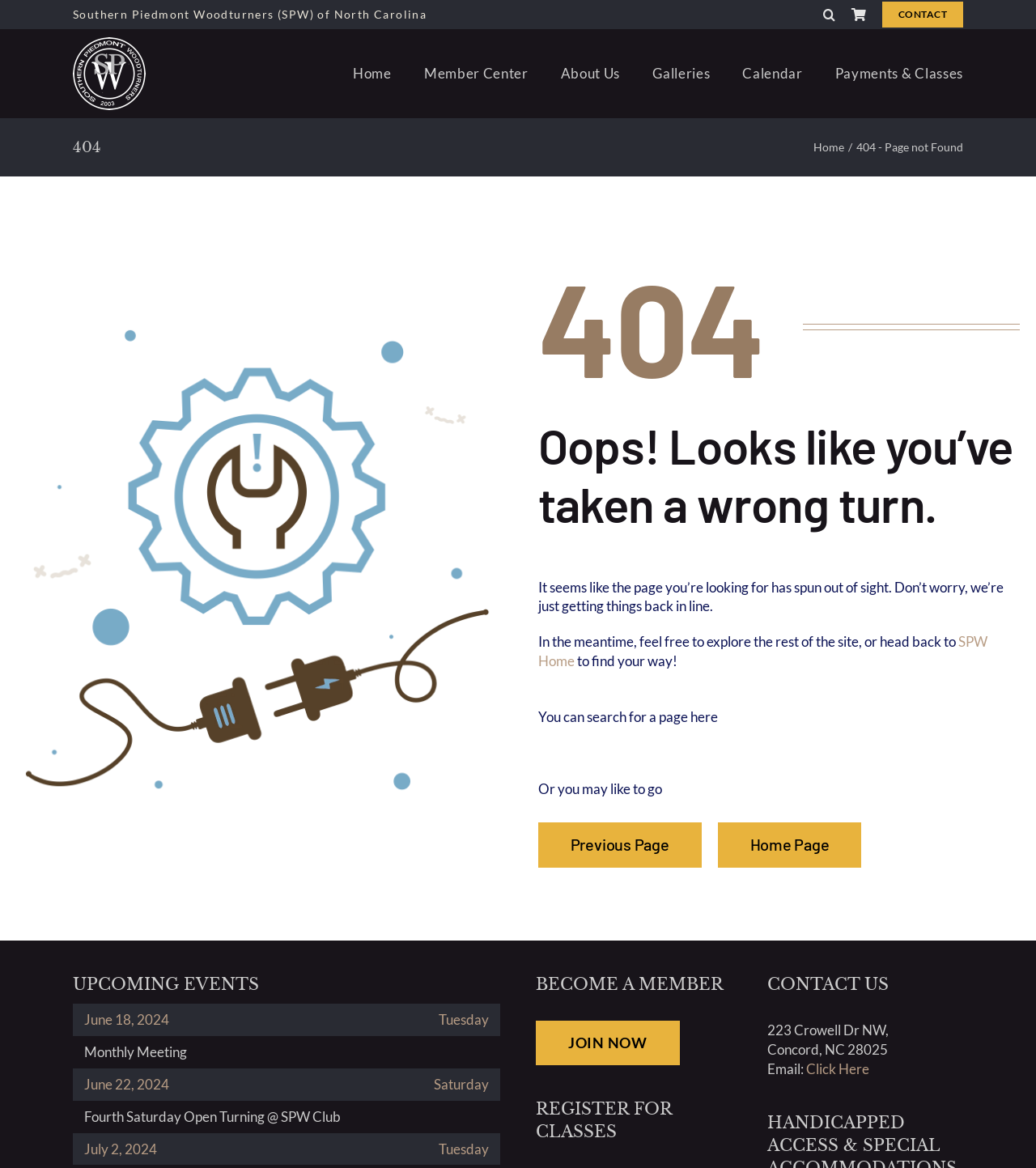Please identify the bounding box coordinates of the area that needs to be clicked to fulfill the following instruction: "Contact us through email."

[0.778, 0.908, 0.839, 0.922]